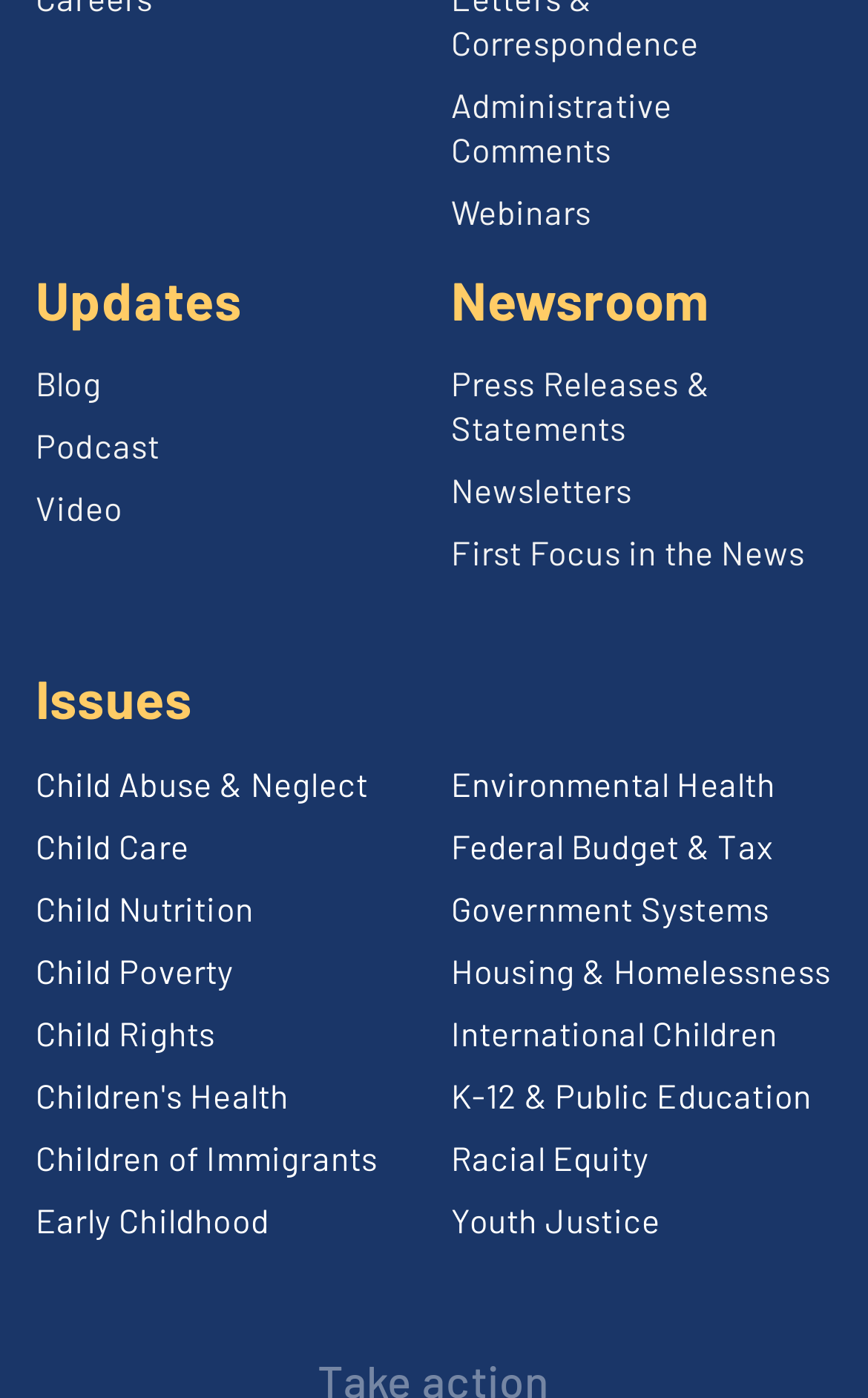Use a single word or phrase to answer the question: 
How many sections are on the webpage?

2